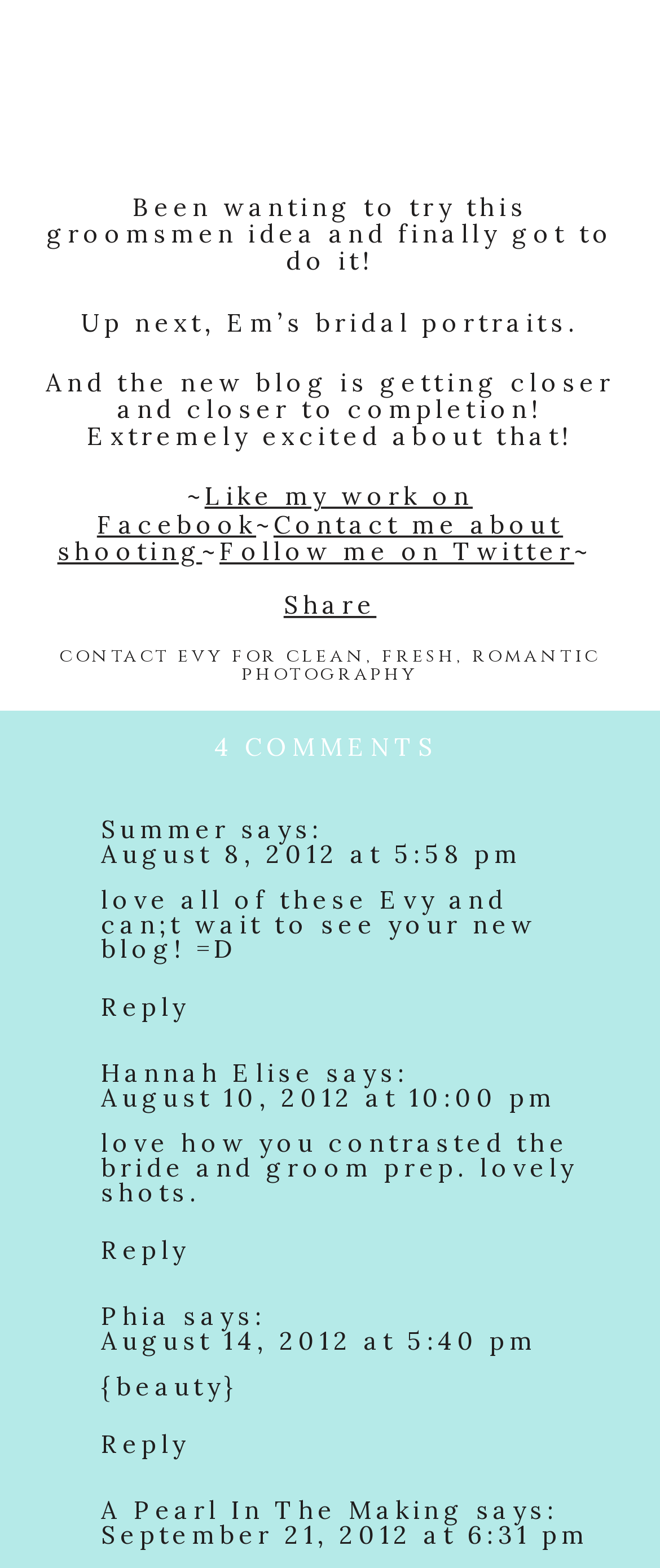Can you identify the bounding box coordinates of the clickable region needed to carry out this instruction: 'Reply to Summer'? The coordinates should be four float numbers within the range of 0 to 1, stated as [left, top, right, bottom].

[0.152, 0.631, 0.286, 0.651]